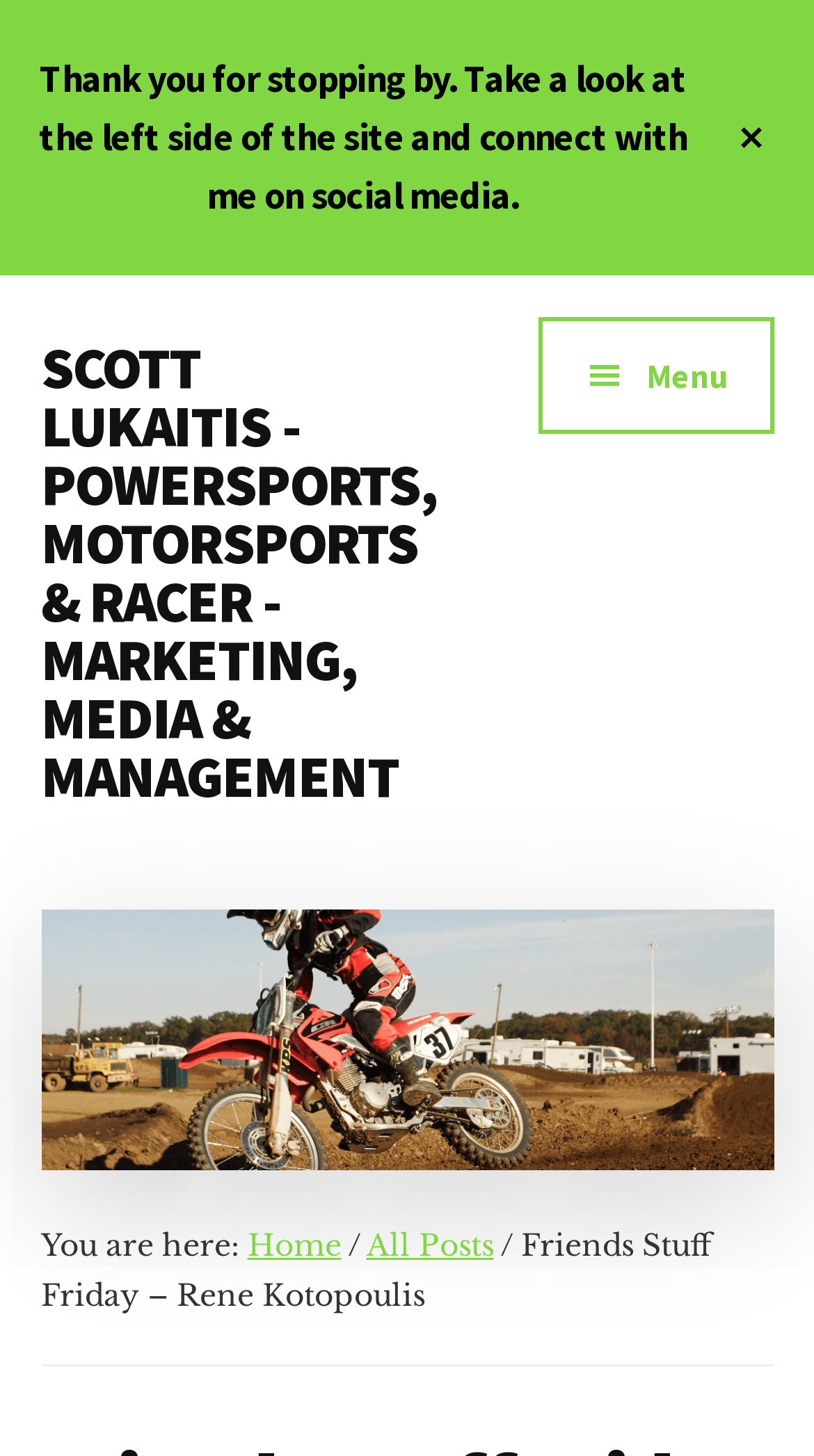What is the purpose of the top banner? Analyze the screenshot and reply with just one word or a short phrase.

Close